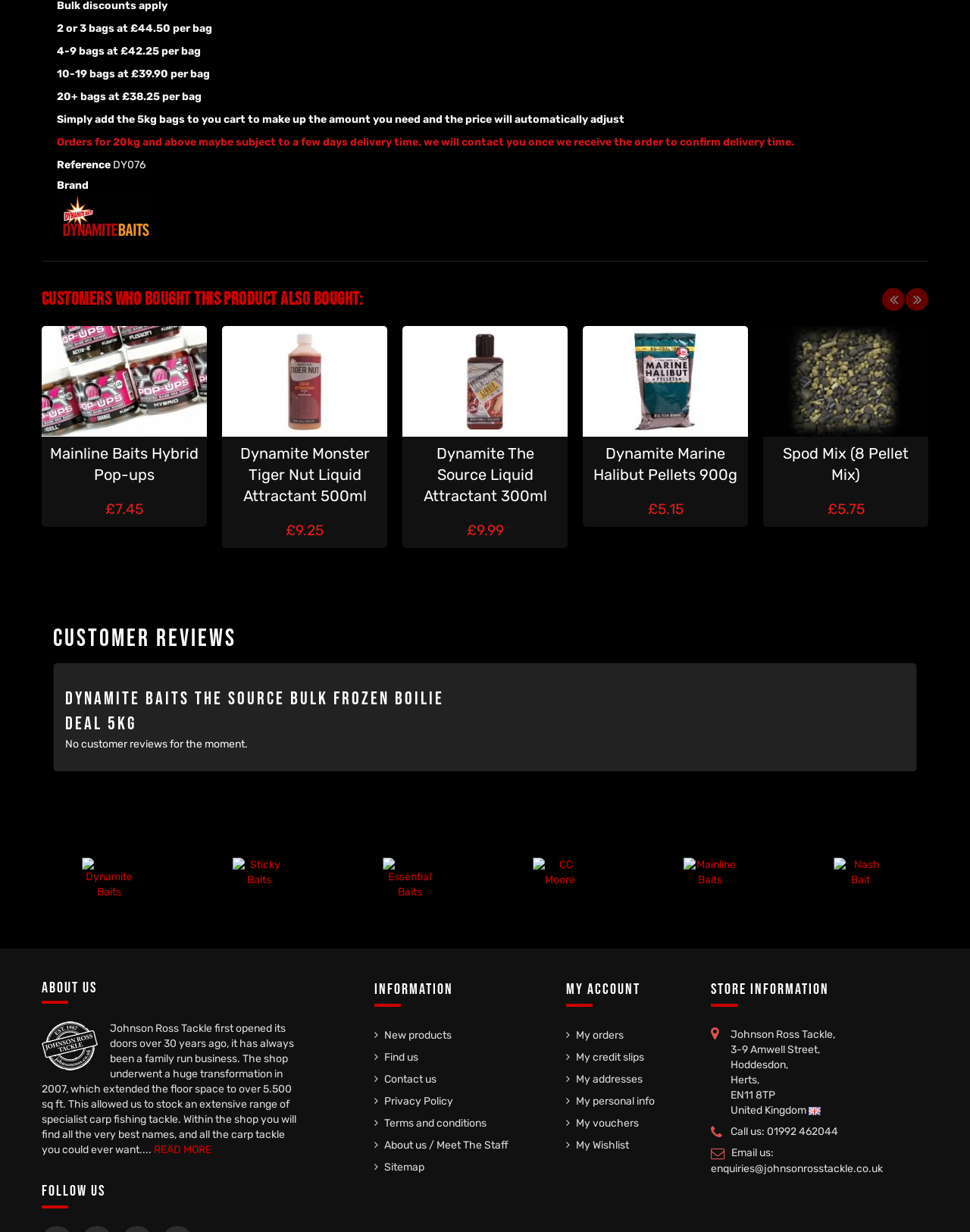Determine the bounding box coordinates of the UI element described by: "Terms and conditions".

[0.386, 0.906, 0.501, 0.917]